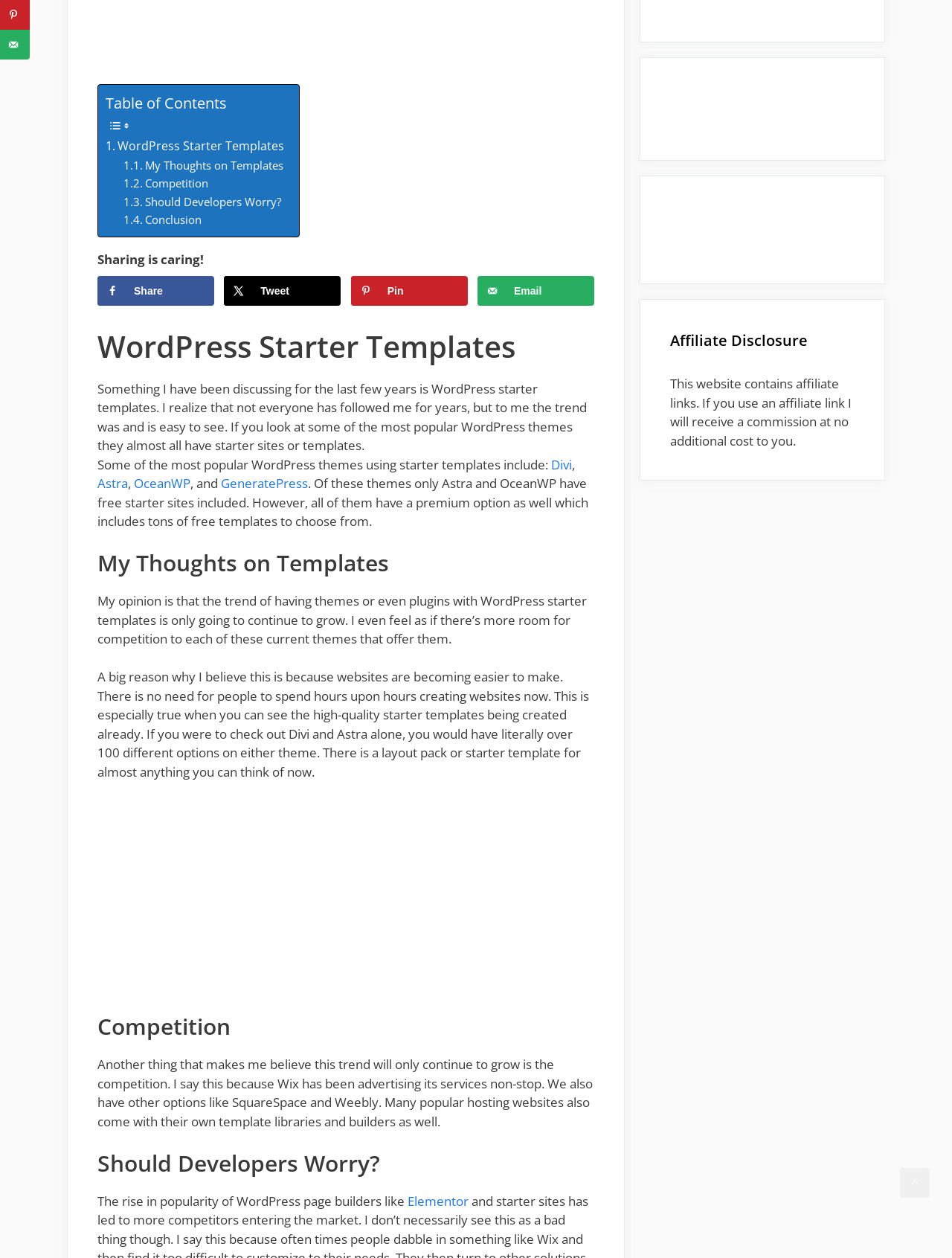Find the bounding box coordinates for the HTML element specified by: "OceanWP".

[0.141, 0.378, 0.2, 0.391]